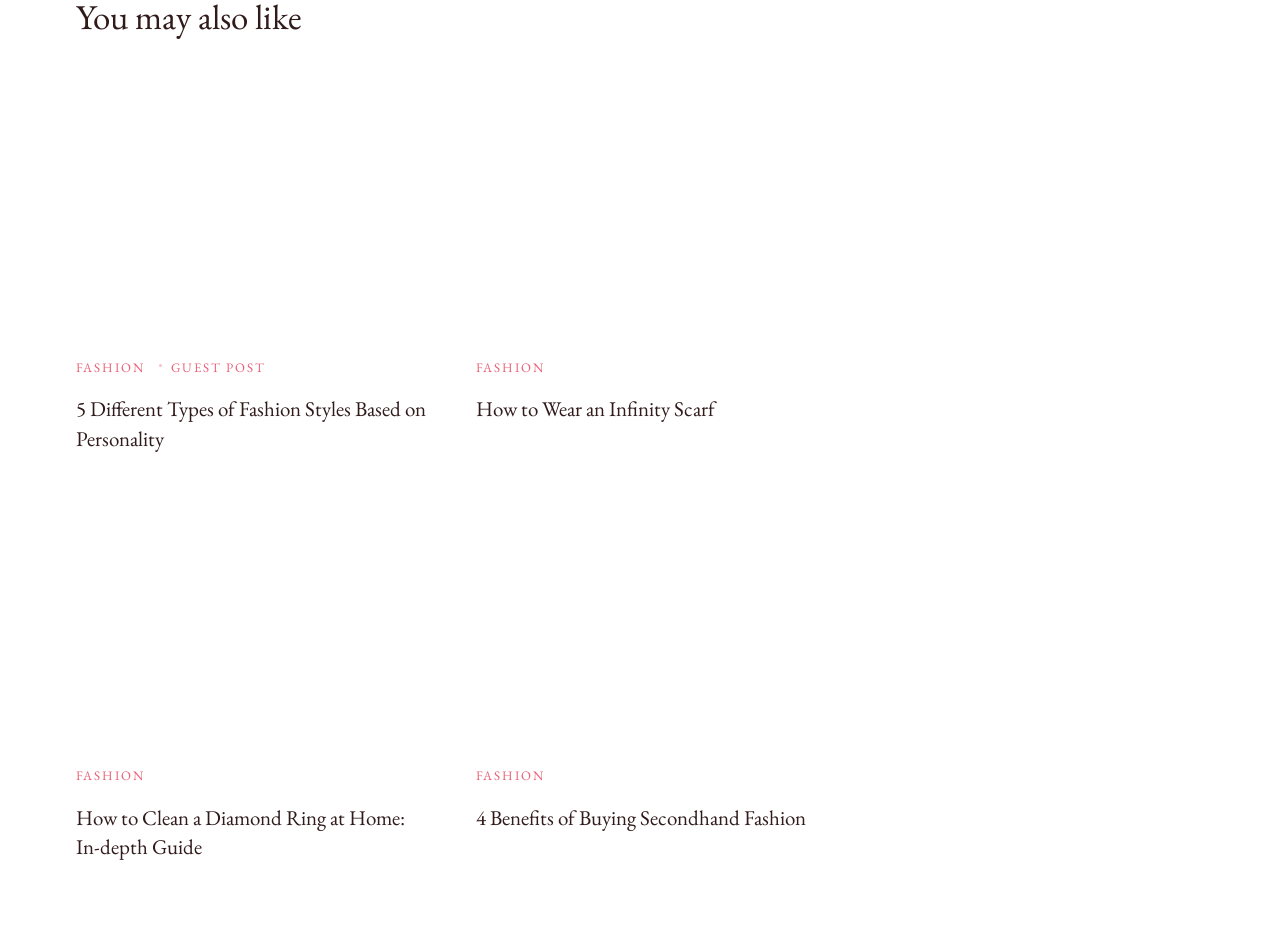How many categories are listed in the header?
Using the image, answer in one word or phrase.

2